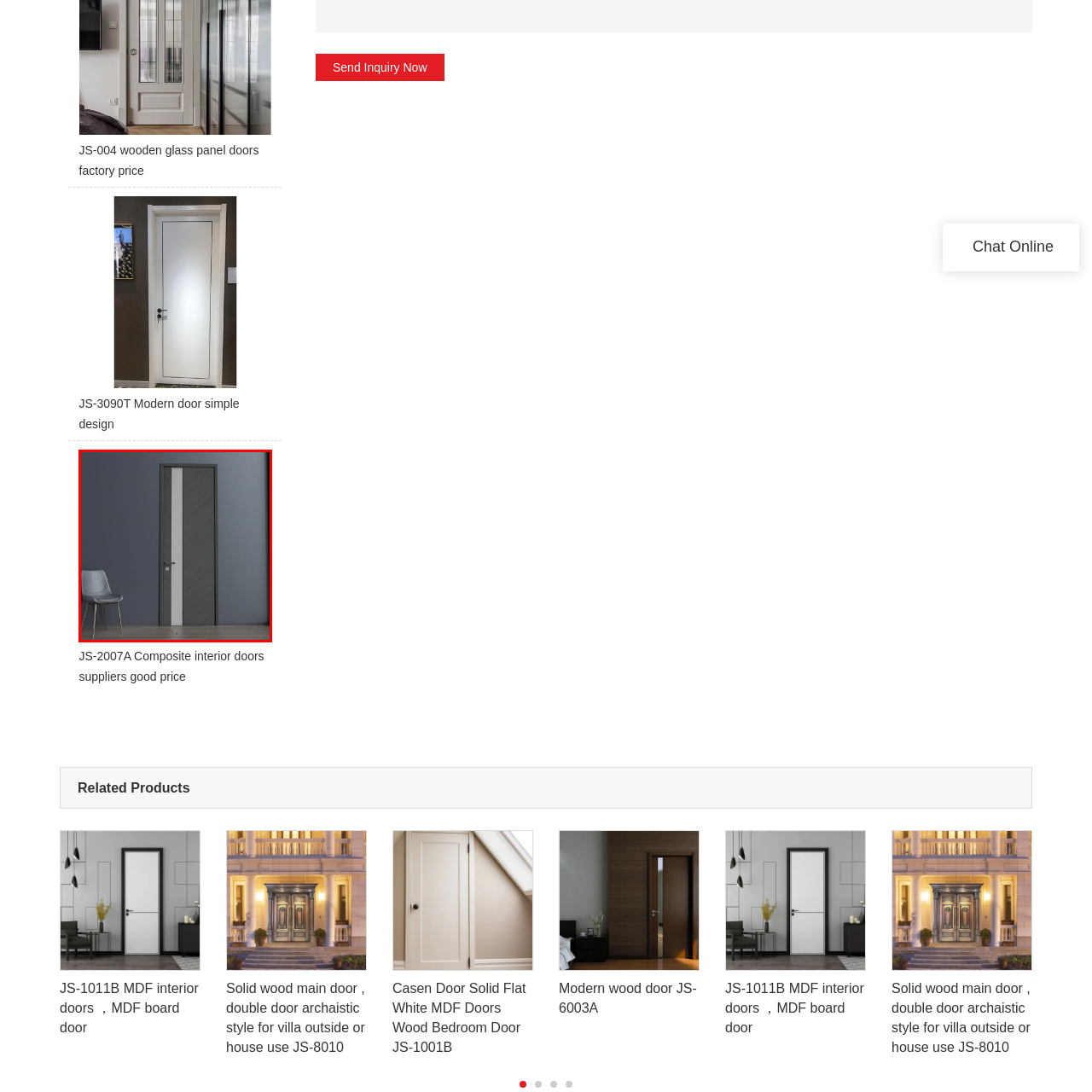Create an extensive caption describing the content of the image outlined in red.

The image showcases a modern, elegant interior door design labeled as "JS-2007A Composite interior doors." The door features a sleek, minimalist aesthetic with a dark wood finish and a distinctive white vertical panel that adds a contemporary touch. This design effectively complements modern living spaces while providing a sense of sophistication. In the background, a simple gray wall enhances the door's visual appeal, while a light gray chair sits to the left, suggesting a stylish, functional decor setting. This door is an ideal choice for interior spaces aiming for a modern and refined look.